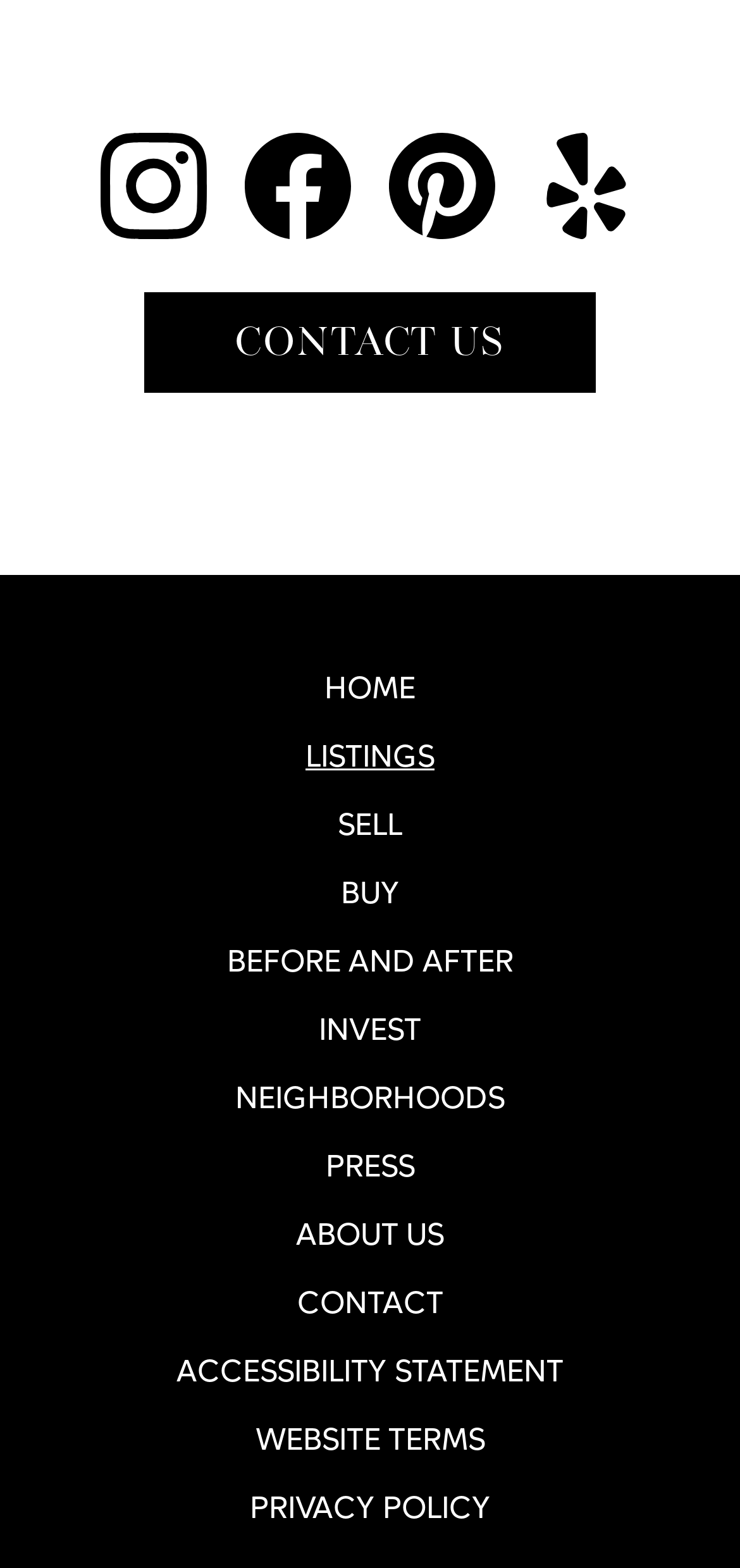Determine the bounding box coordinates in the format (top-left x, top-left y, bottom-right x, bottom-right y). Ensure all values are floating point numbers between 0 and 1. Identify the bounding box of the UI element described by: Facebook New Window

[0.331, 0.085, 0.474, 0.153]